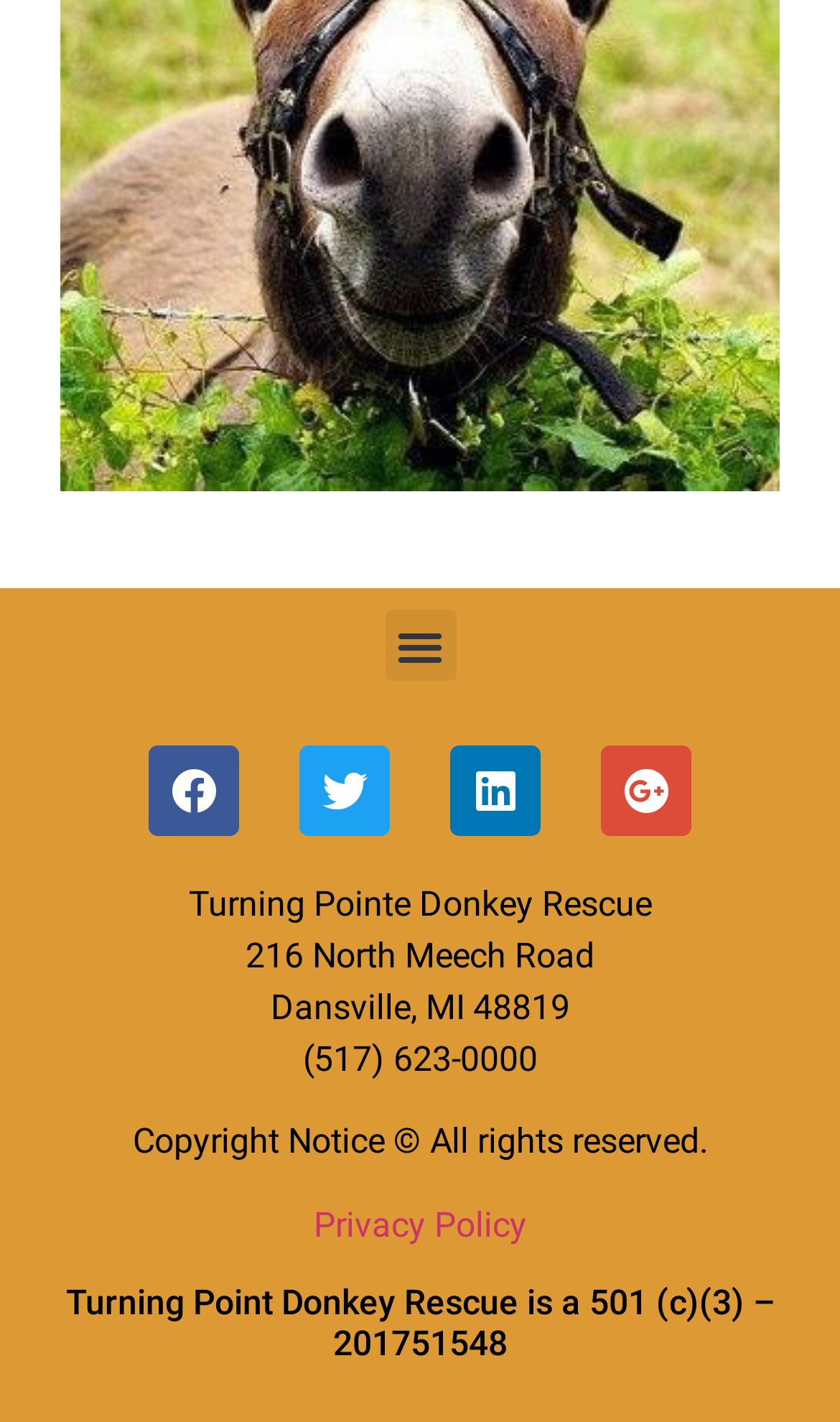What is the copyright notice?
Please provide a single word or phrase as your answer based on the screenshot.

All rights reserved